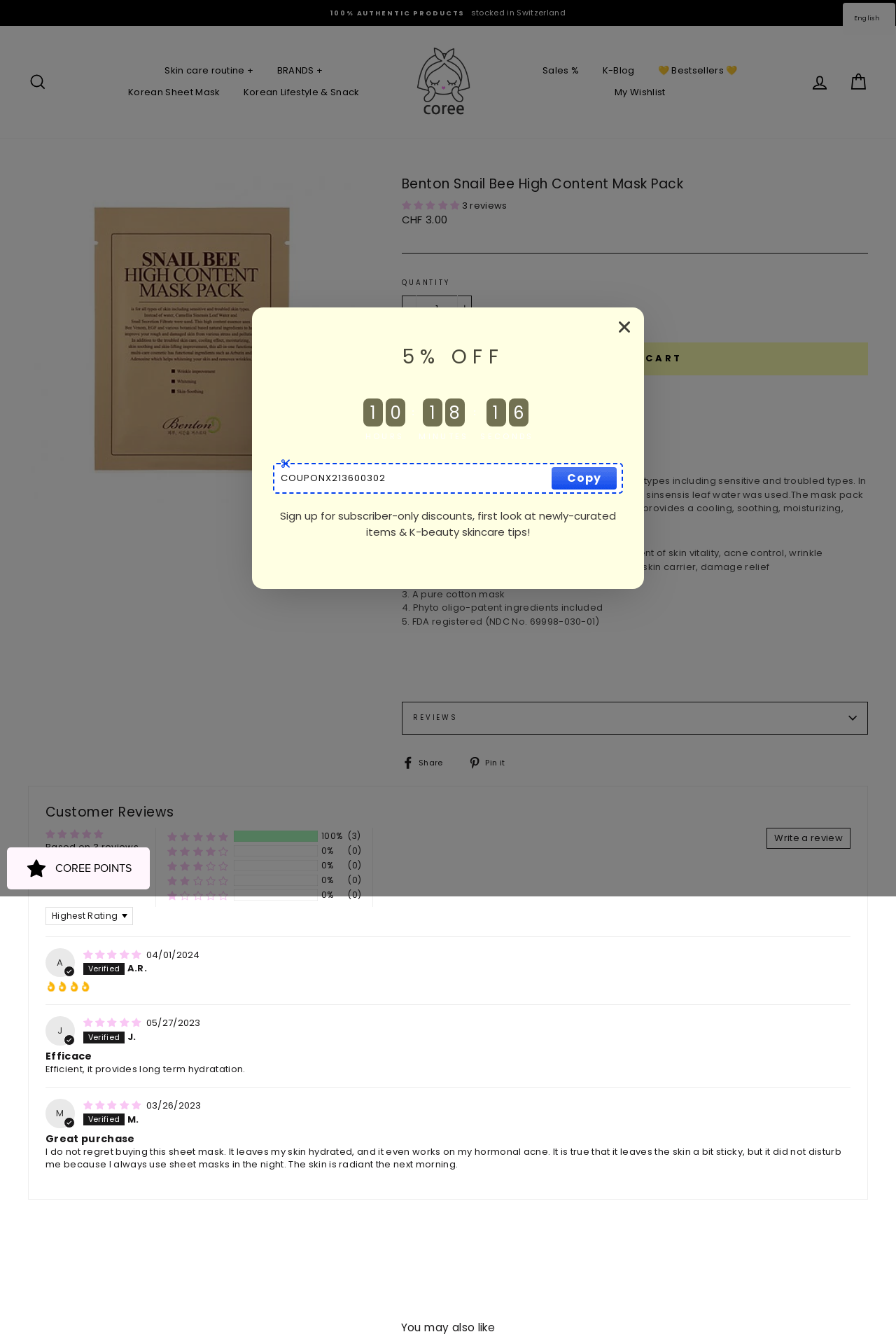Predict the bounding box coordinates of the UI element that matches this description: "parent_node: 3 reviews aria-label="5.00 stars"". The coordinates should be in the format [left, top, right, bottom] with each value between 0 and 1.

[0.448, 0.149, 0.515, 0.159]